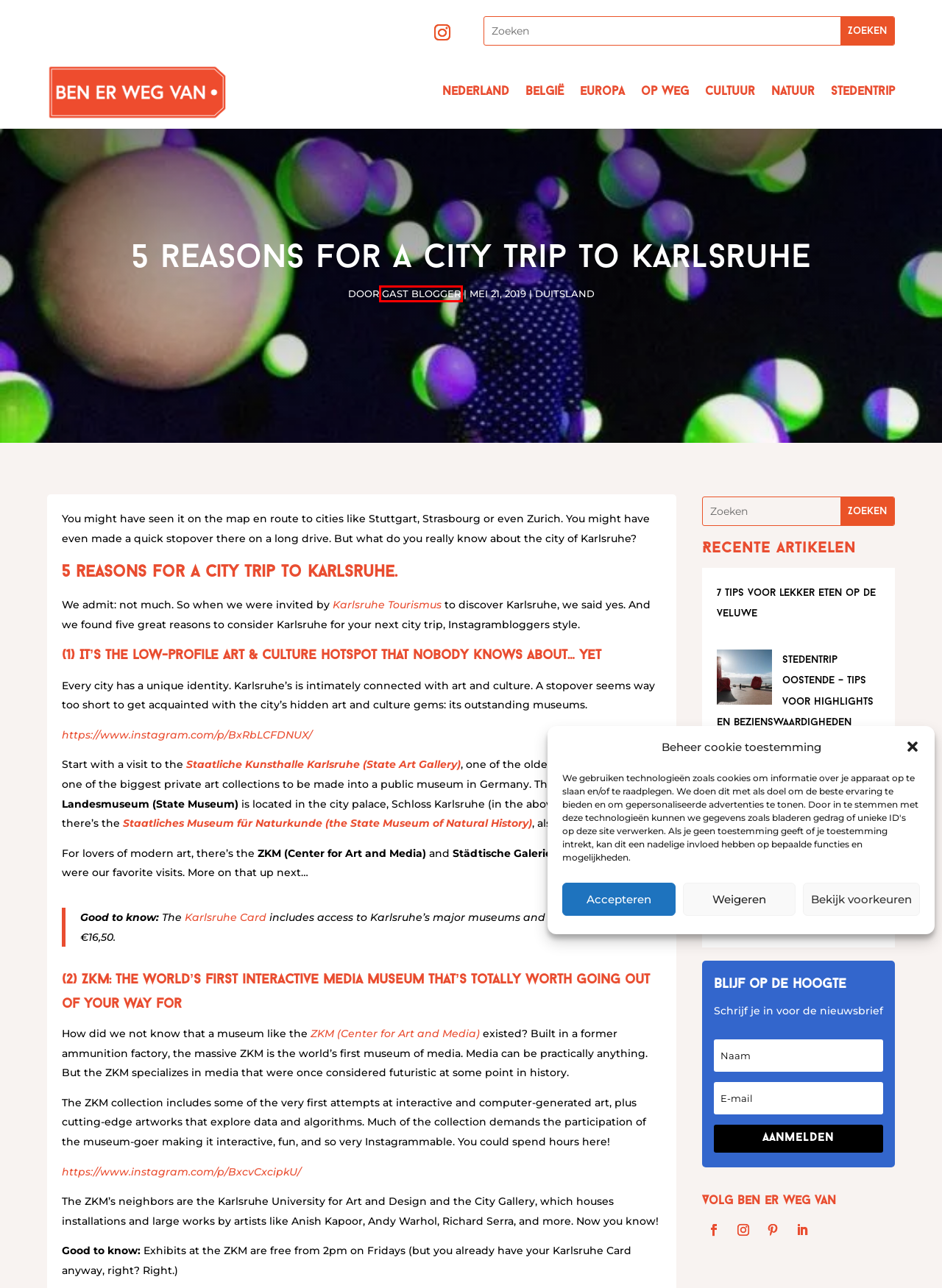You are provided with a screenshot of a webpage where a red rectangle bounding box surrounds an element. Choose the description that best matches the new webpage after clicking the element in the red bounding box. Here are the choices:
A. Gast Blogger, Author at Ben er weg van
B. Review: Astrid Wild outdoorkleding voor vrouwen - Ben er weg van
C. België Archives - Ben er weg van
D. Stedentrip - Ben er weg van
E. Duitsland Archives - Ben er weg van
F. Nederland Archives - Ben er weg van
G. Kunst & Cultuur - Ben er weg van
H. State Museum of Natural History Karlsruhe, SMNK, Baden Württemberg

A